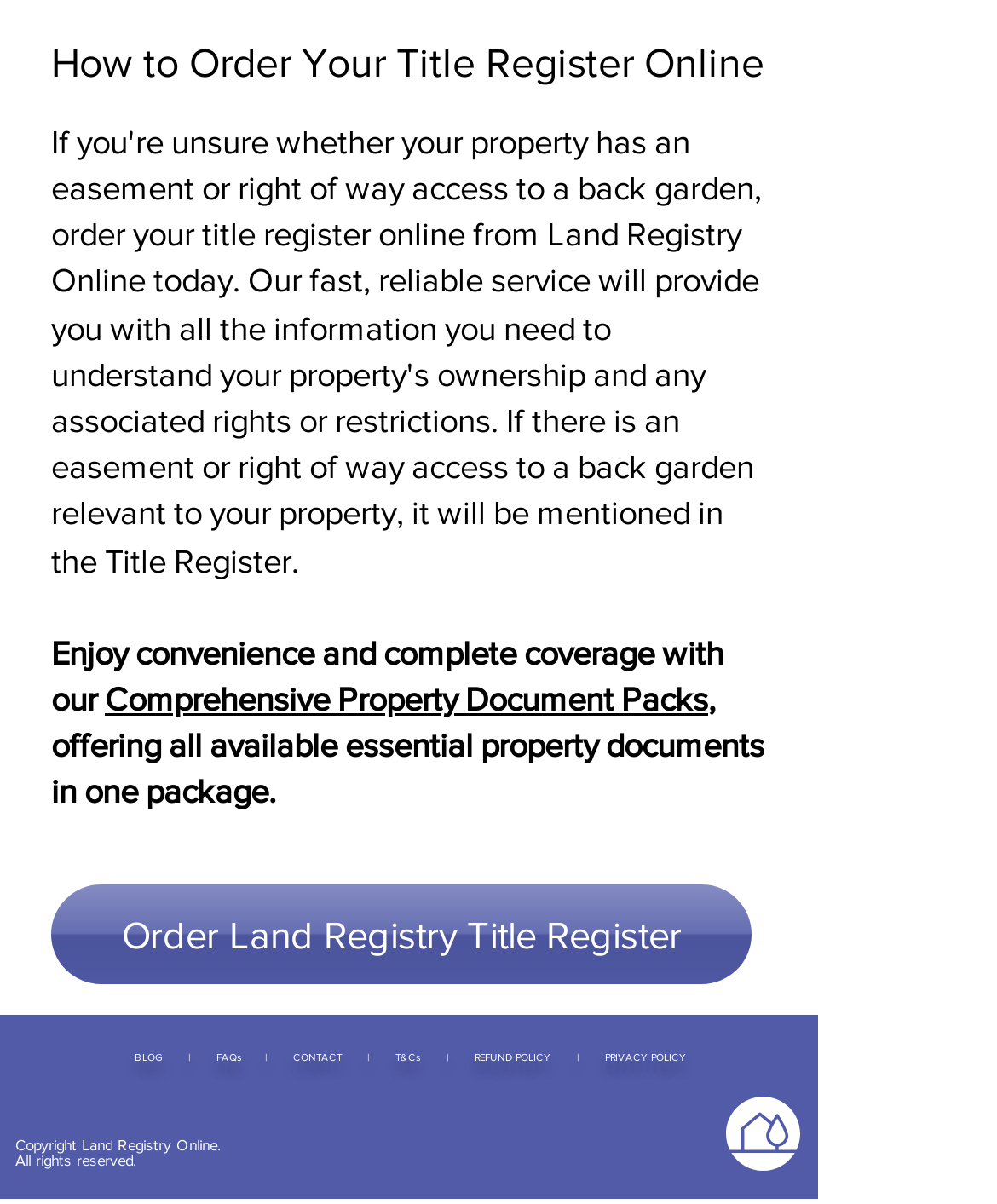Please find the bounding box coordinates for the clickable element needed to perform this instruction: "Click on 'Order Land Registry Title Register'".

[0.051, 0.734, 0.754, 0.817]